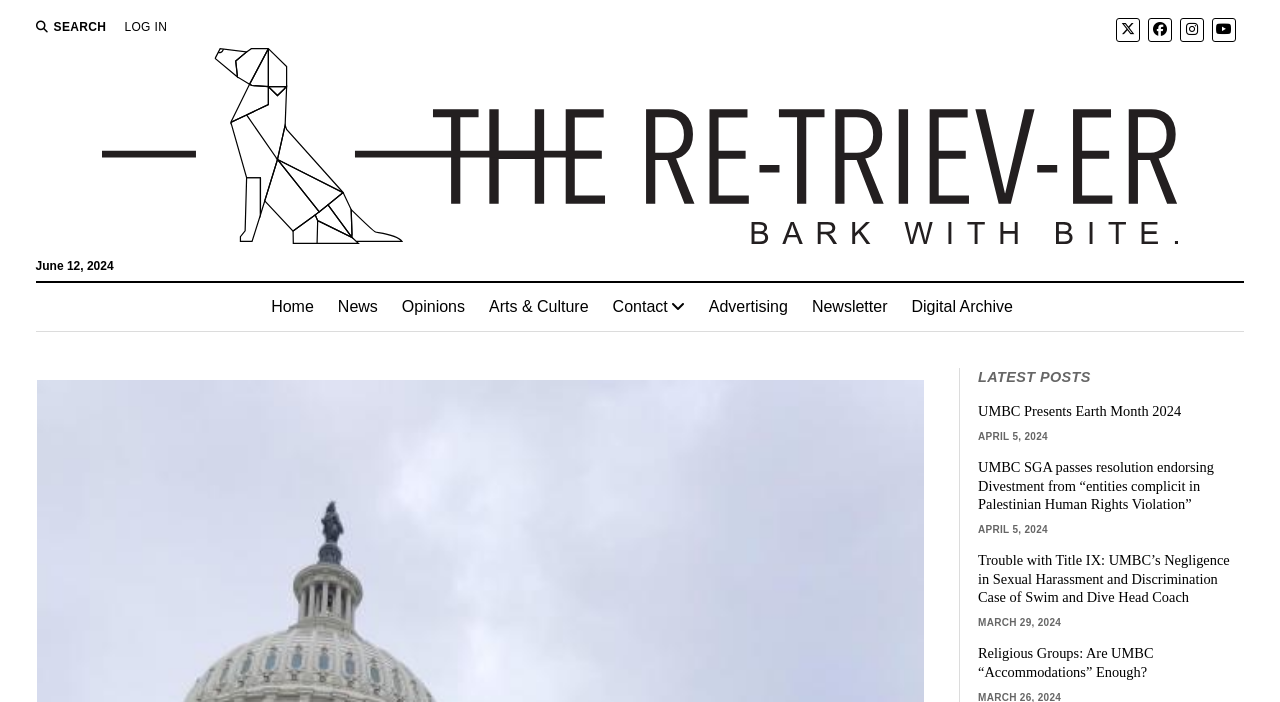Please identify the bounding box coordinates of the element's region that I should click in order to complete the following instruction: "log in to the account". The bounding box coordinates consist of four float numbers between 0 and 1, i.e., [left, top, right, bottom].

[0.097, 0.026, 0.131, 0.051]